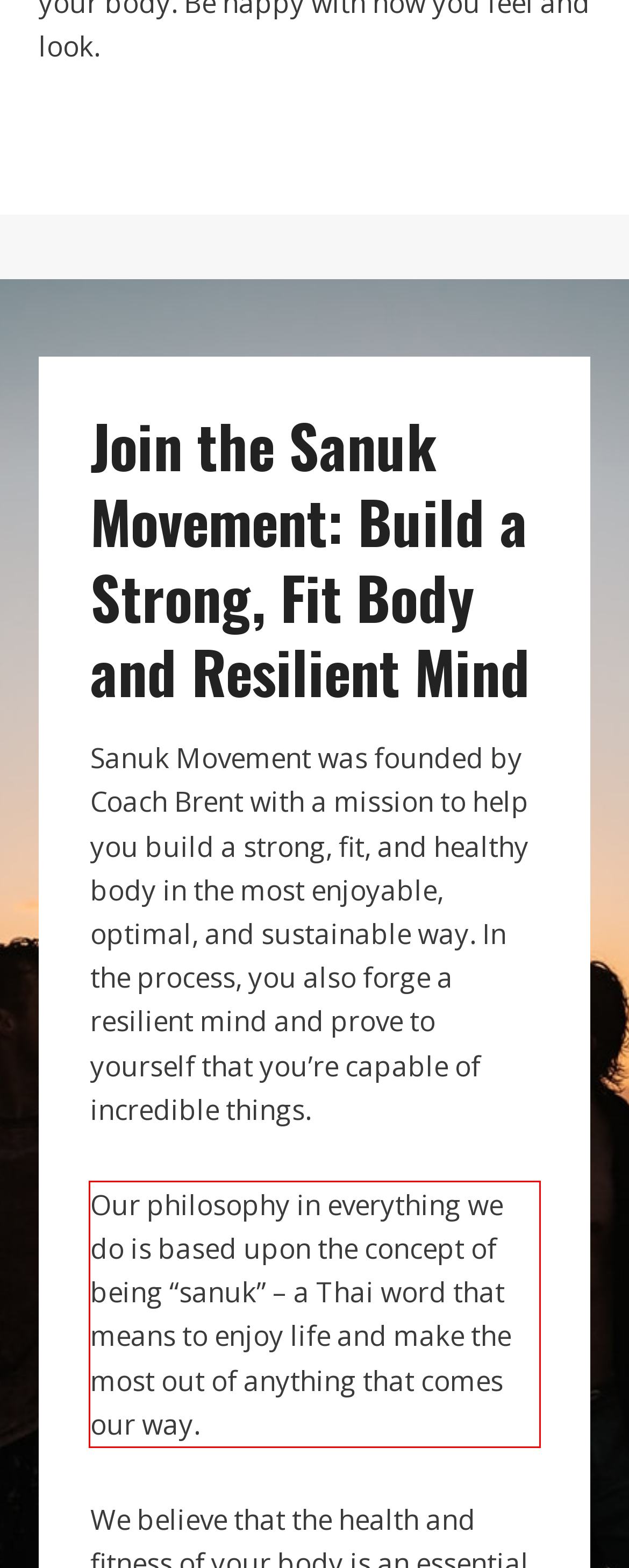Identify the text within the red bounding box on the webpage screenshot and generate the extracted text content.

Our philosophy in everything we do is based upon the concept of being “sanuk” – a Thai word that means to enjoy life and make the most out of anything that comes our way.